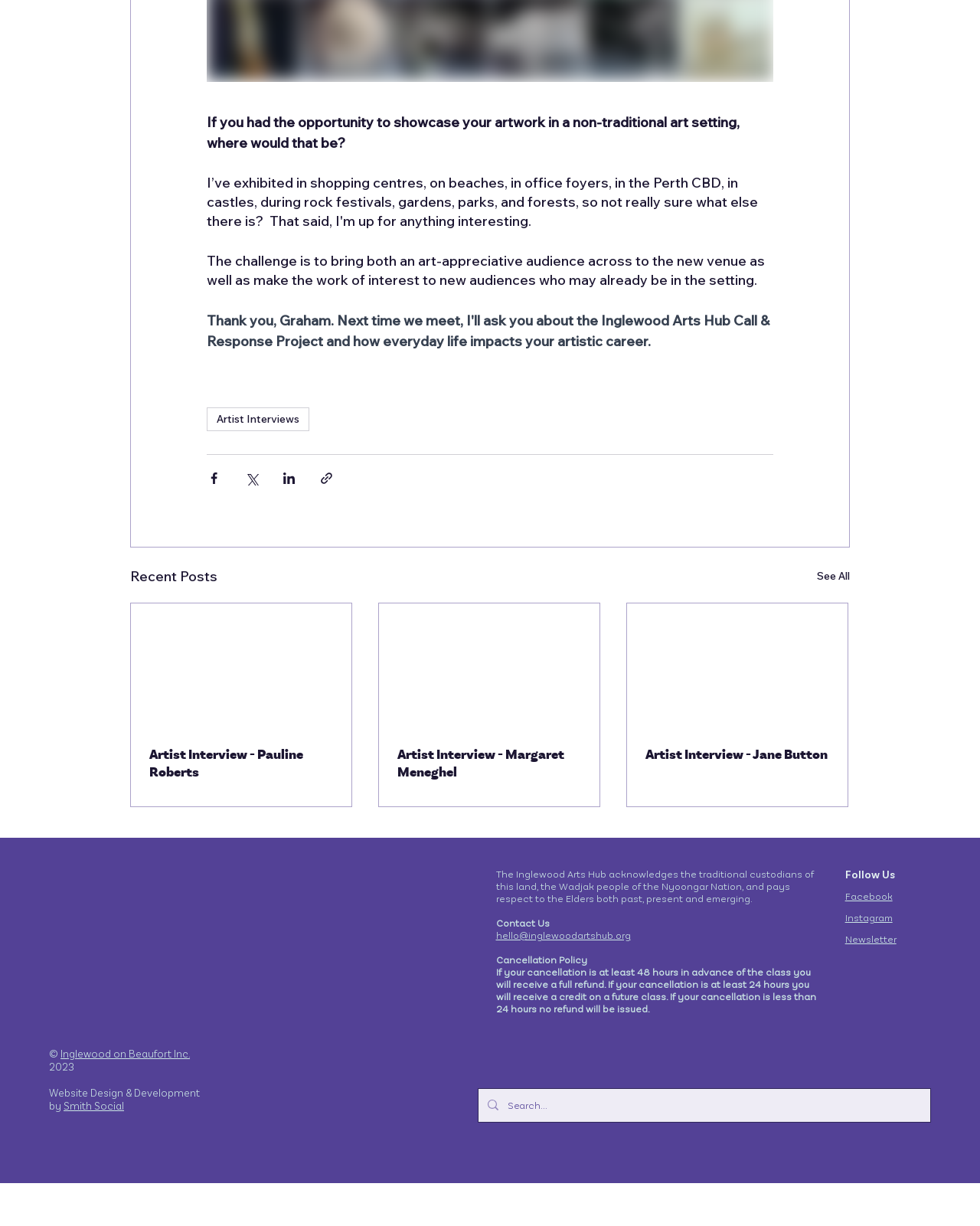What is the acknowledgement at the bottom of the webpage about?
Offer a detailed and exhaustive answer to the question.

The acknowledgement at the bottom of the webpage is a statement that recognizes the traditional custodians of the land, specifically the Wadjak people of the Nyoongar Nation, and pays respect to their Elders.